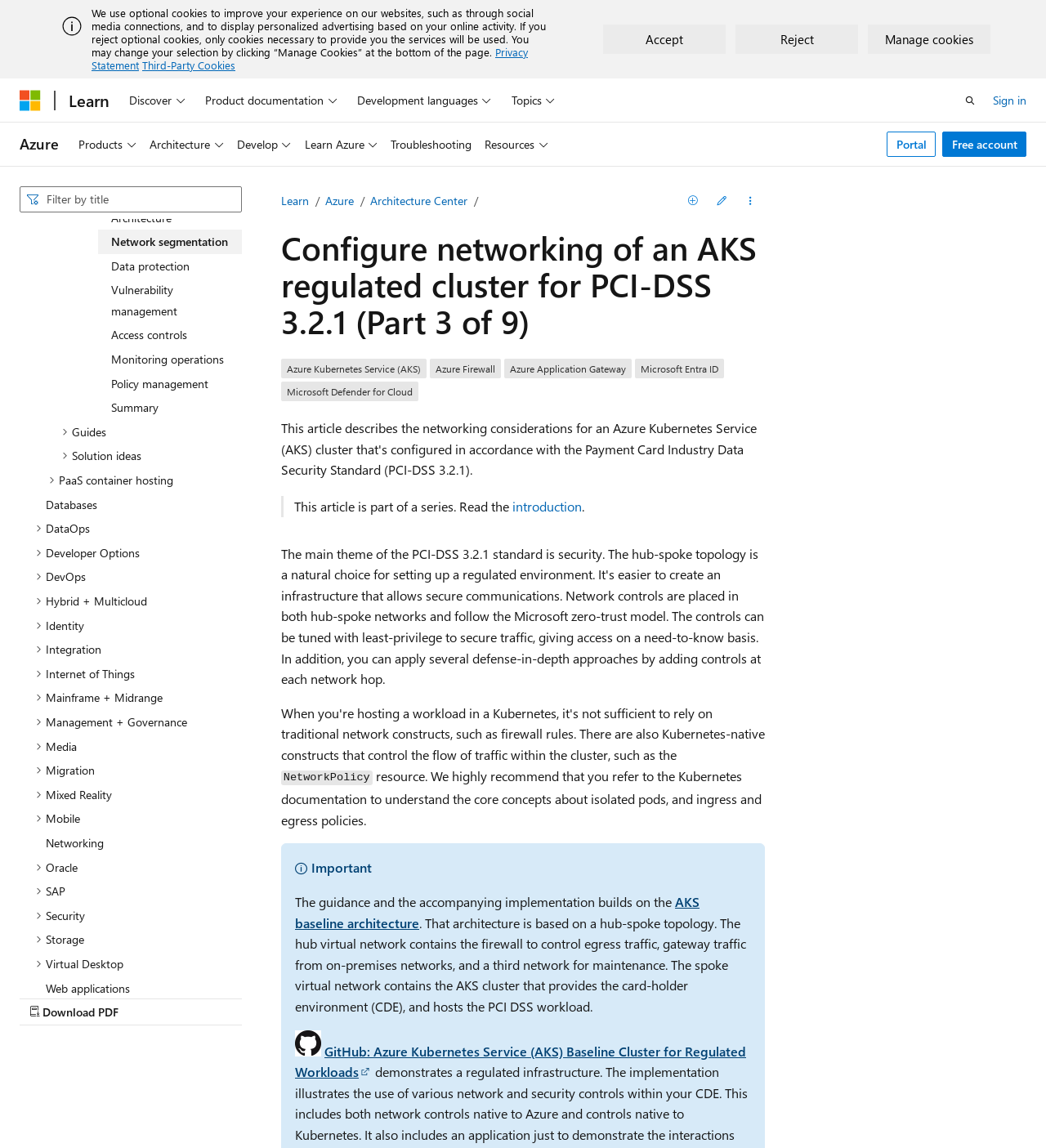Where is the search bar located?
Provide a short answer using one word or a brief phrase based on the image.

Top left